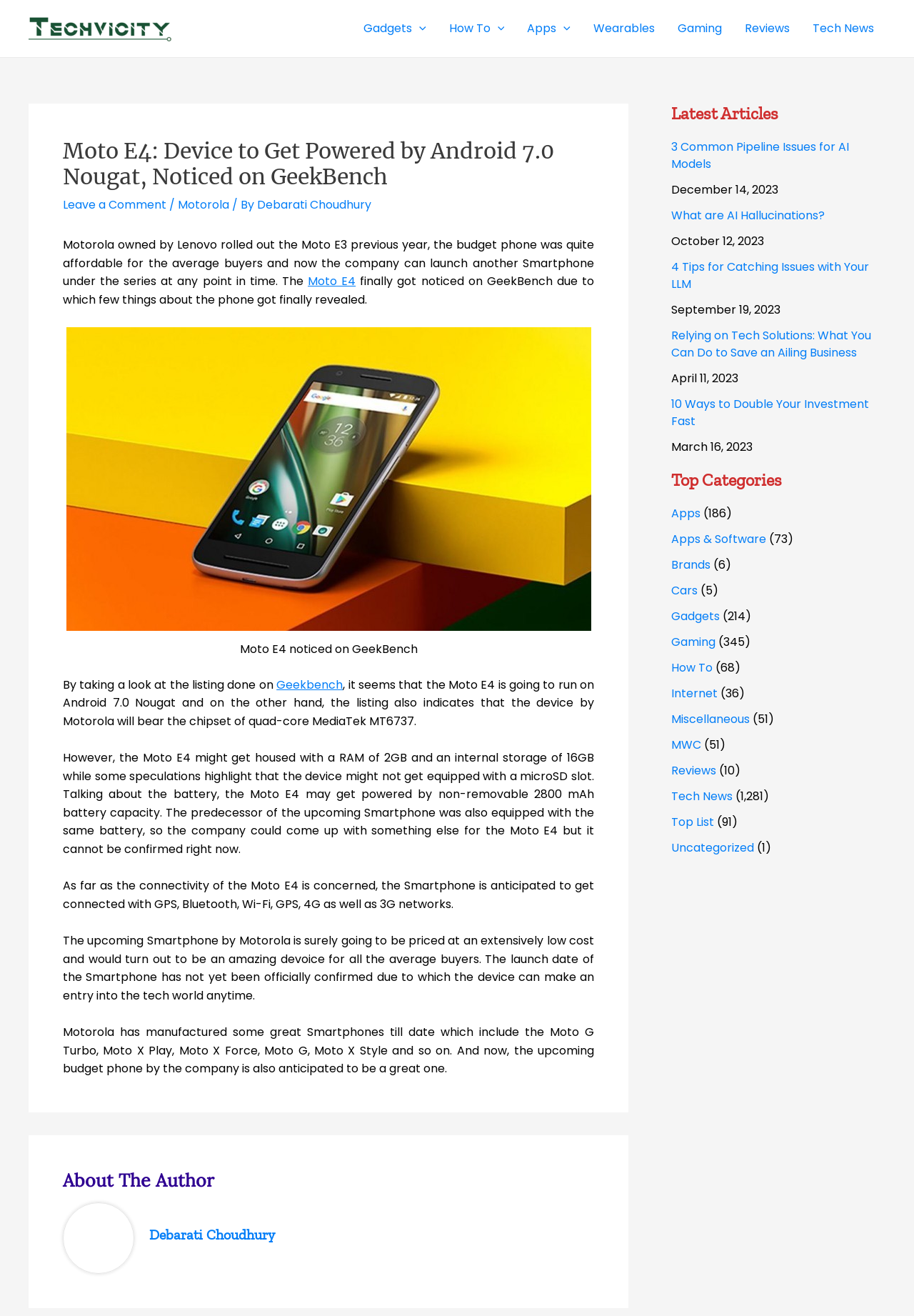Bounding box coordinates are specified in the format (top-left x, top-left y, bottom-right x, bottom-right y). All values are floating point numbers bounded between 0 and 1. Please provide the bounding box coordinate of the region this sentence describes: alt="TechVicity Logo"

[0.031, 0.015, 0.188, 0.027]